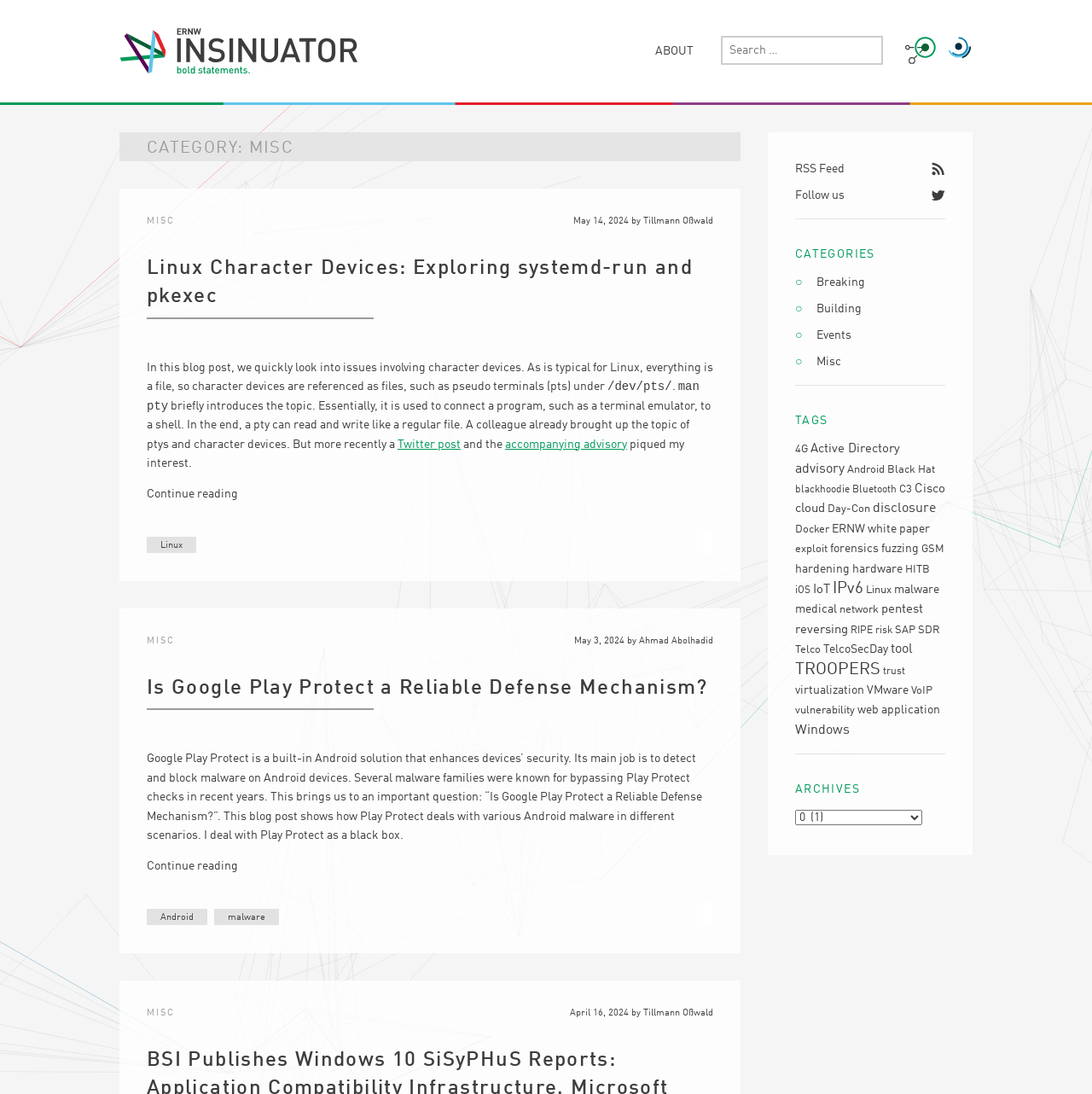Identify the bounding box coordinates of the section that should be clicked to achieve the task described: "Follow the Twitter post".

[0.364, 0.401, 0.422, 0.412]